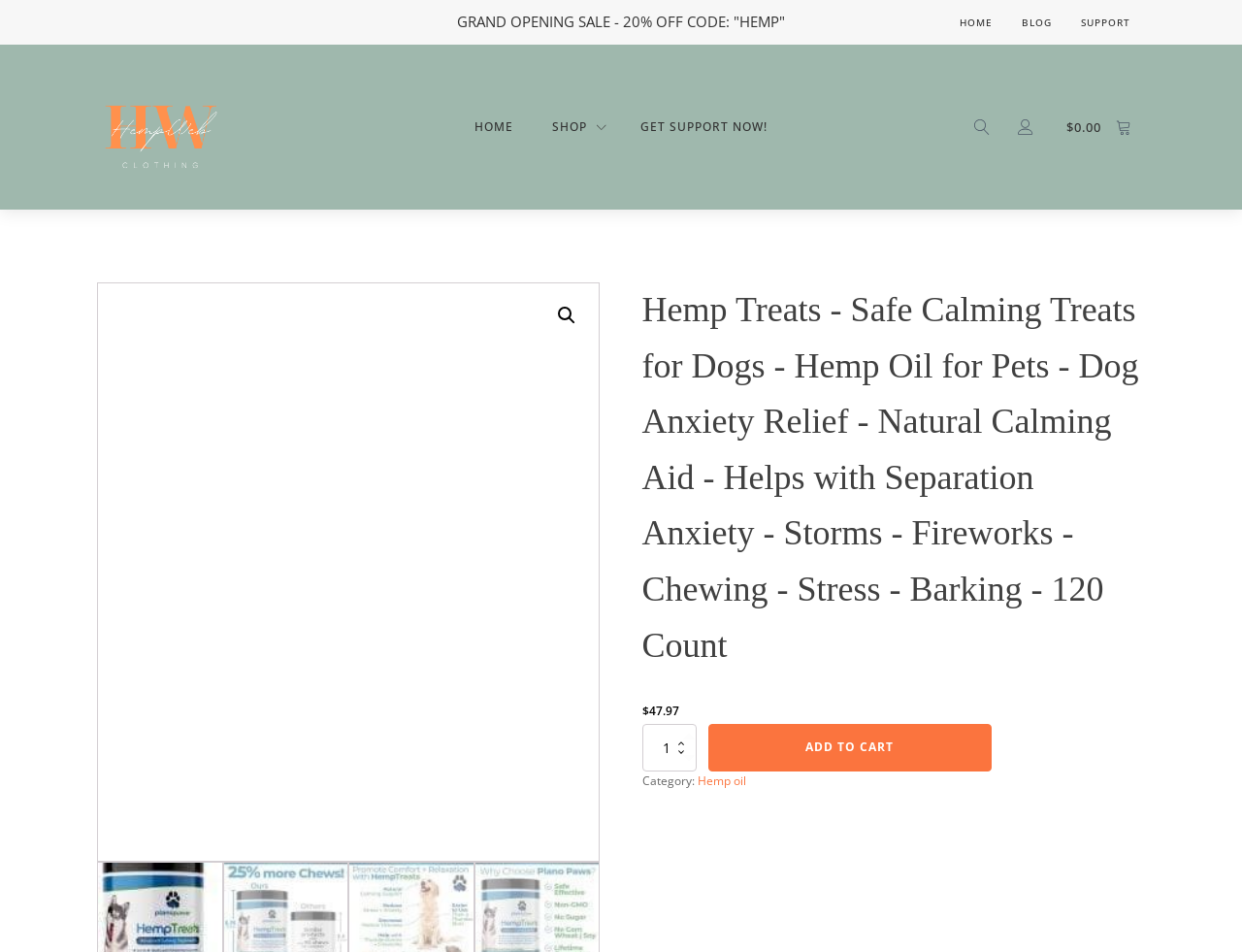Kindly determine the bounding box coordinates for the clickable area to achieve the given instruction: "Get support now".

[0.512, 0.119, 0.622, 0.148]